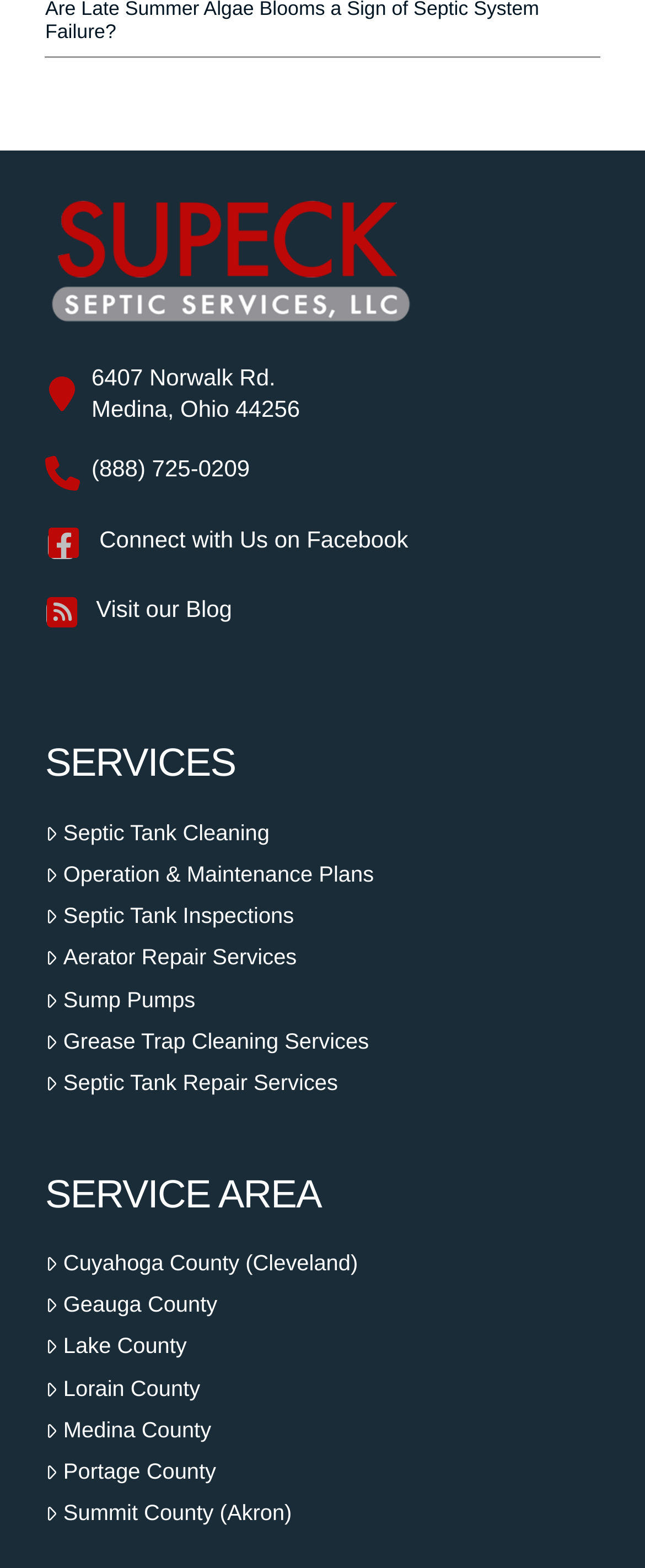Please find the bounding box coordinates of the element's region to be clicked to carry out this instruction: "Learn about Septic Tank Cleaning".

[0.07, 0.523, 0.418, 0.54]